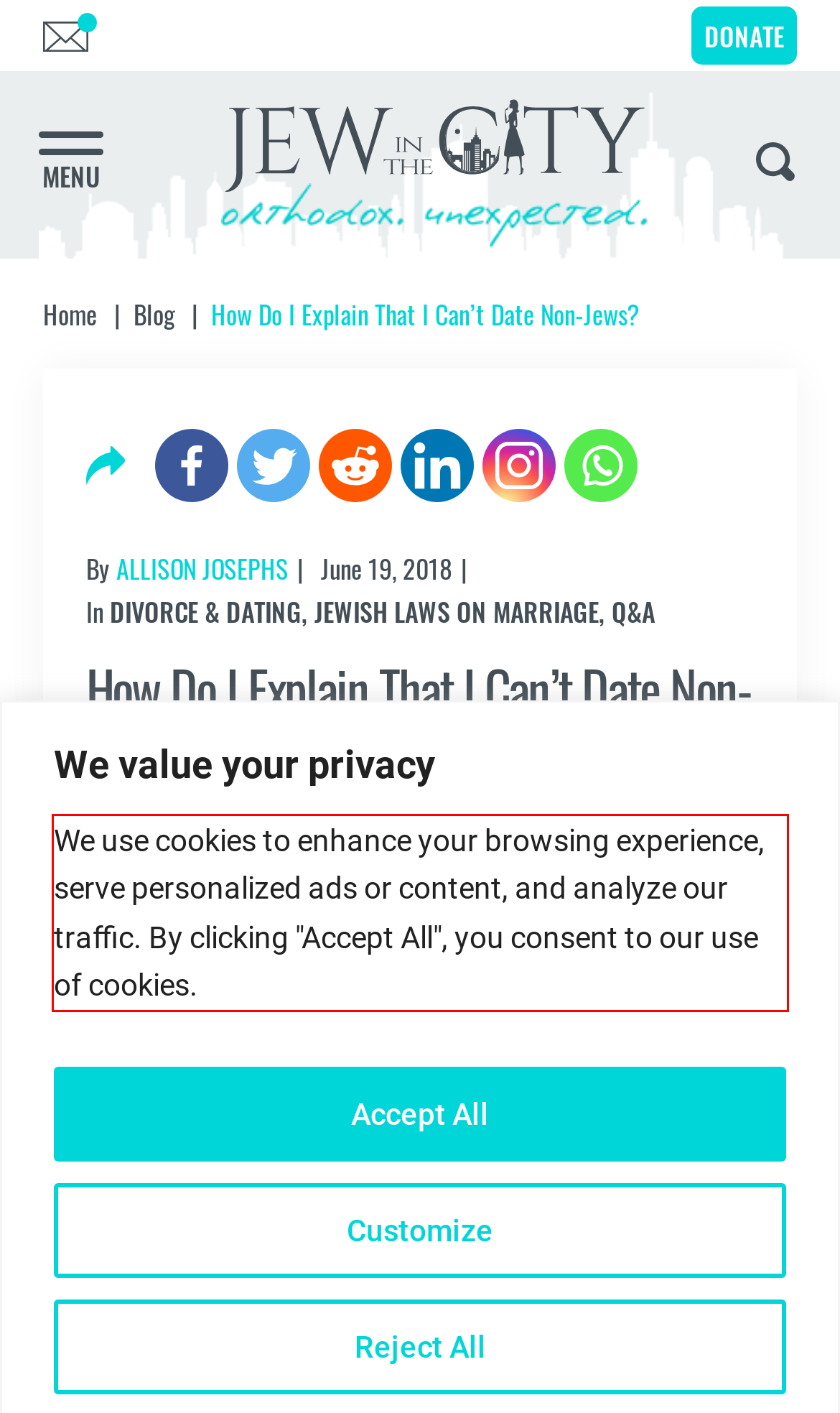You are presented with a screenshot containing a red rectangle. Extract the text found inside this red bounding box.

We use cookies to enhance your browsing experience, serve personalized ads or content, and analyze our traffic. By clicking "Accept All", you consent to our use of cookies.